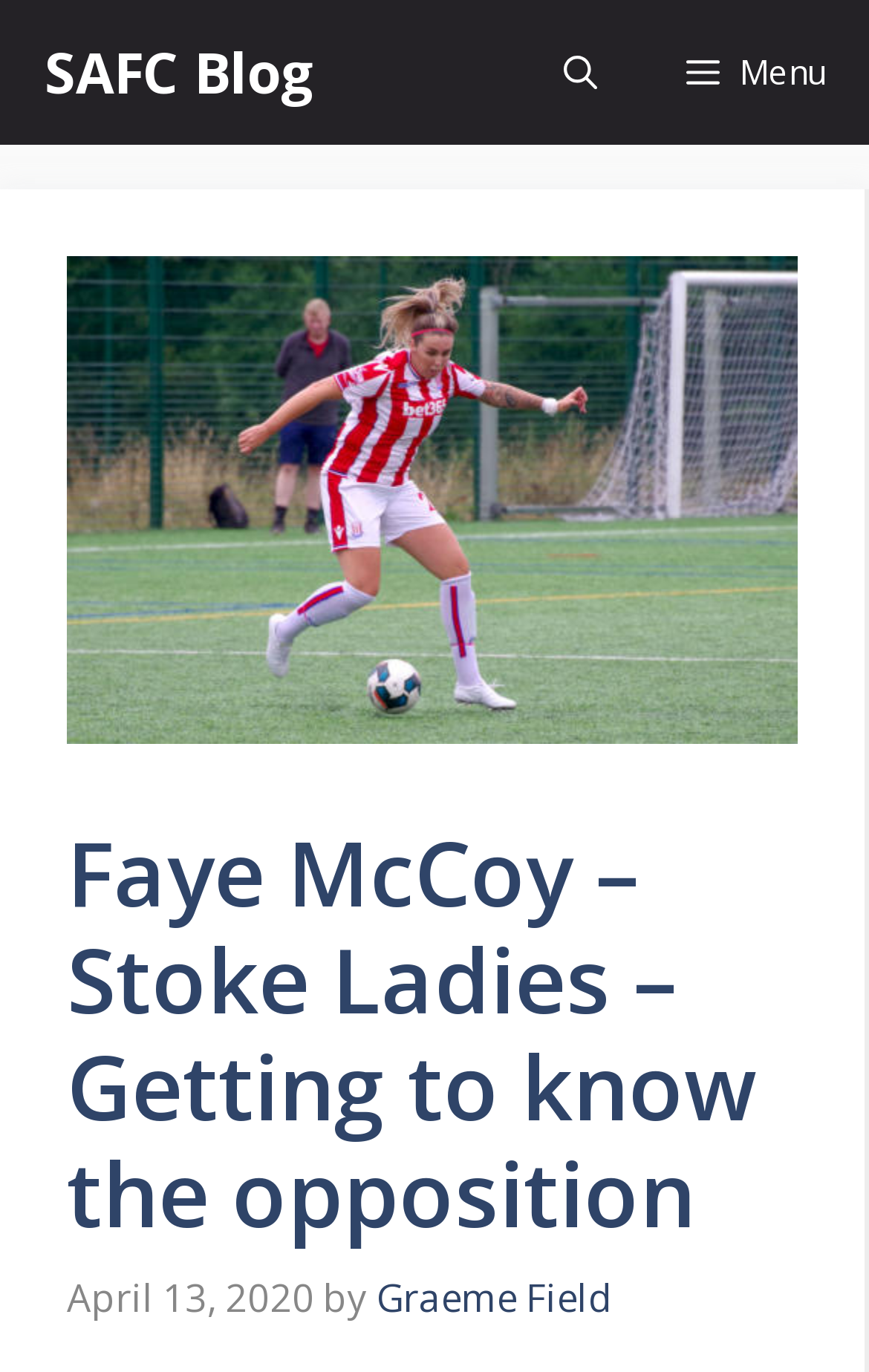Using the element description alt="Nunataryuk Logo", predict the bounding box coordinates for the UI element. Provide the coordinates in (top-left x, top-left y, bottom-right x, bottom-right y) format with values ranging from 0 to 1.

None